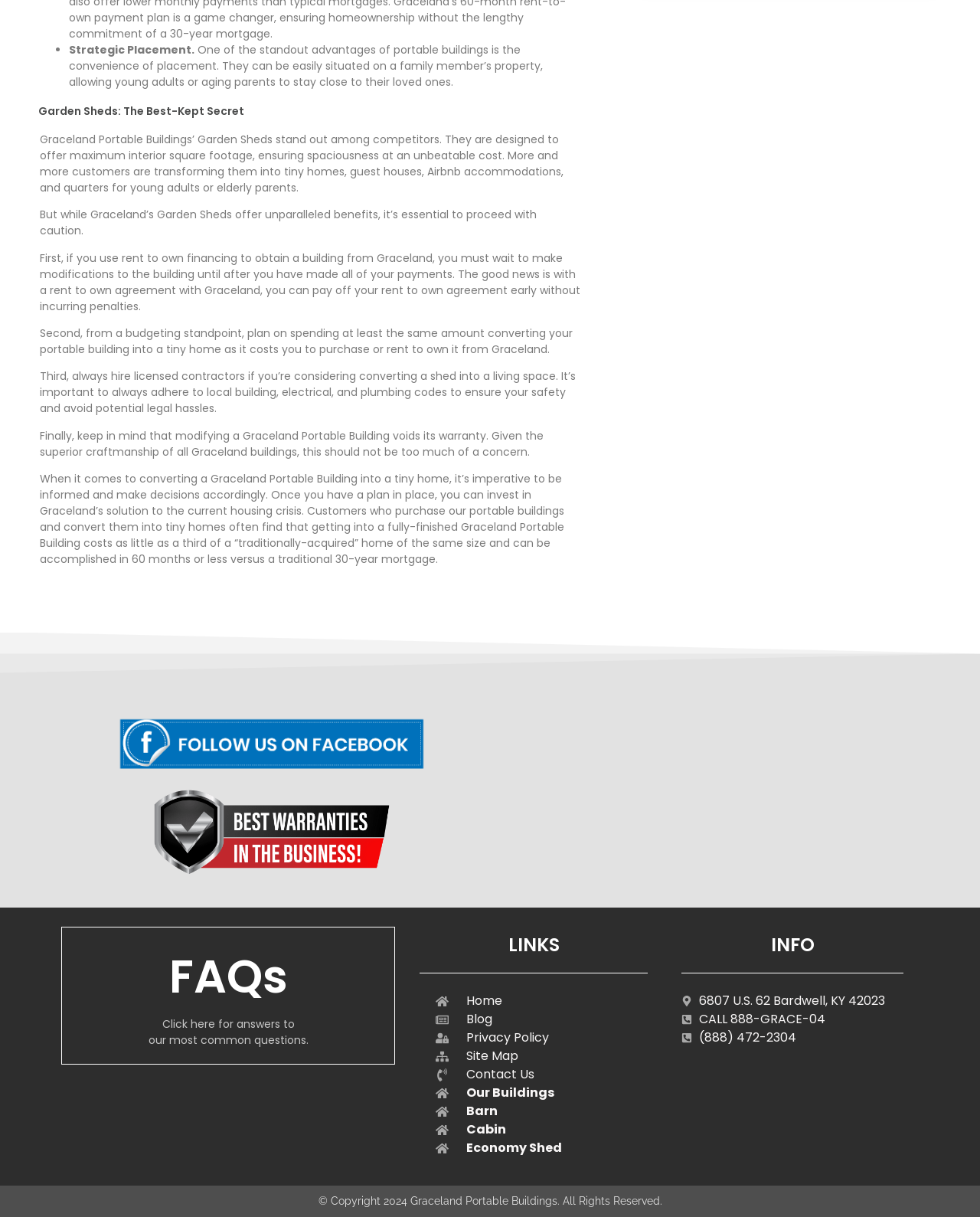Provide a brief response to the question using a single word or phrase: 
What is the estimated cost of getting into a fully-finished Graceland Portable Building?

A third of a traditionally-acquired home